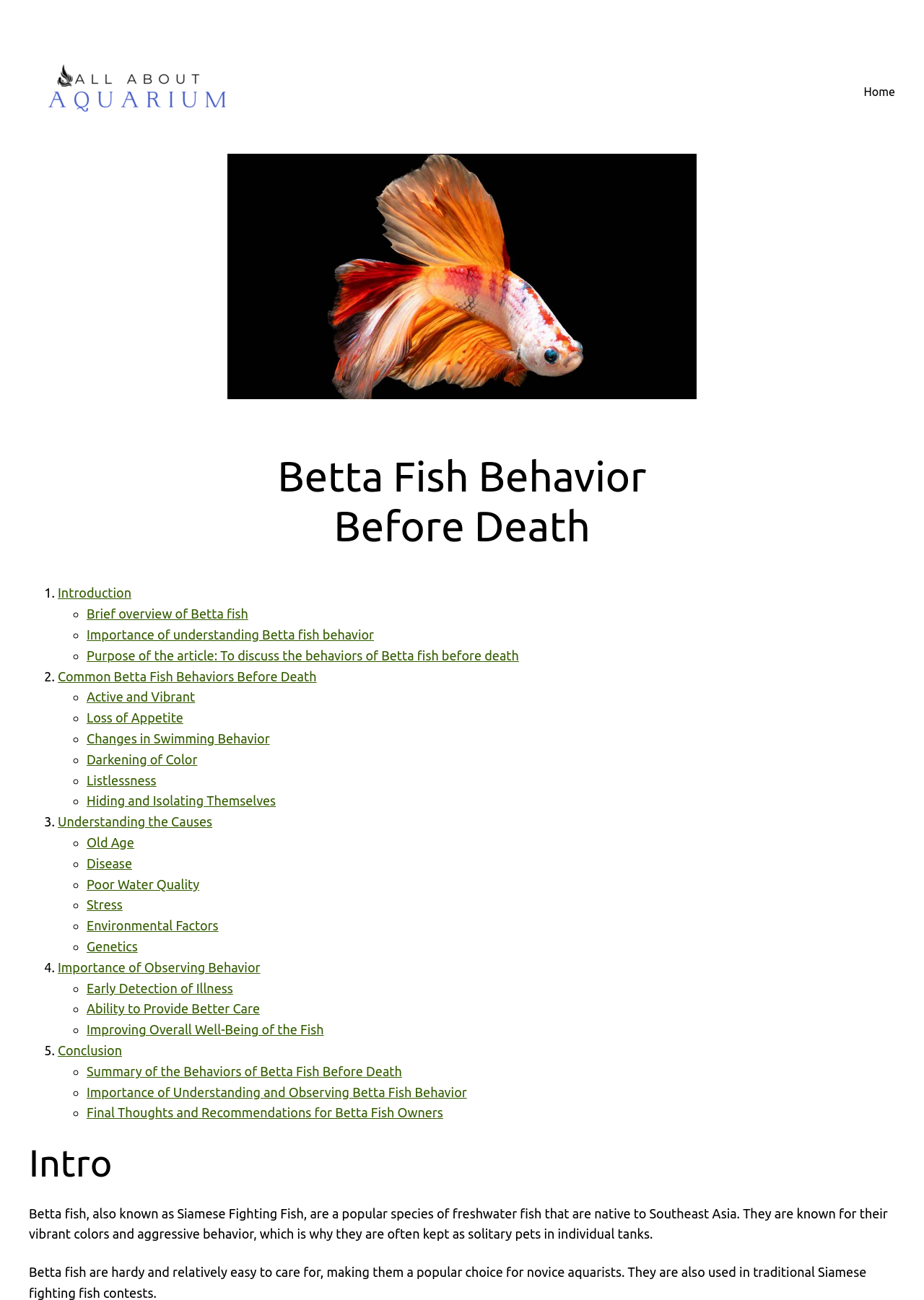Please provide a comprehensive answer to the question based on the screenshot: What is the purpose of this article?

The purpose of this article can be determined by reading the introduction section, which states that the article aims to discuss the behaviors of Betta fish before death.